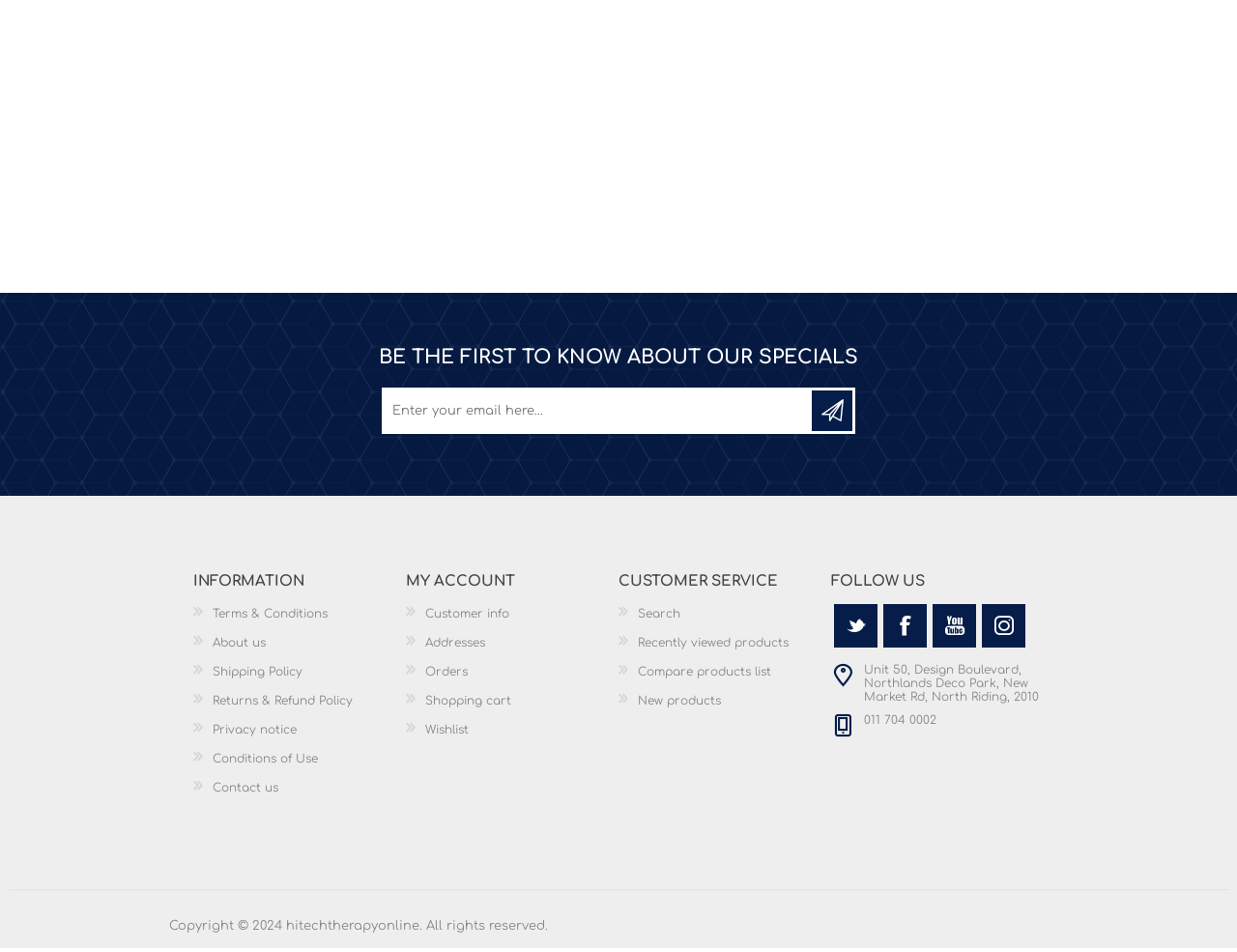Can you specify the bounding box coordinates for the region that should be clicked to fulfill this instruction: "Follow on Twitter".

[0.674, 0.728, 0.709, 0.774]